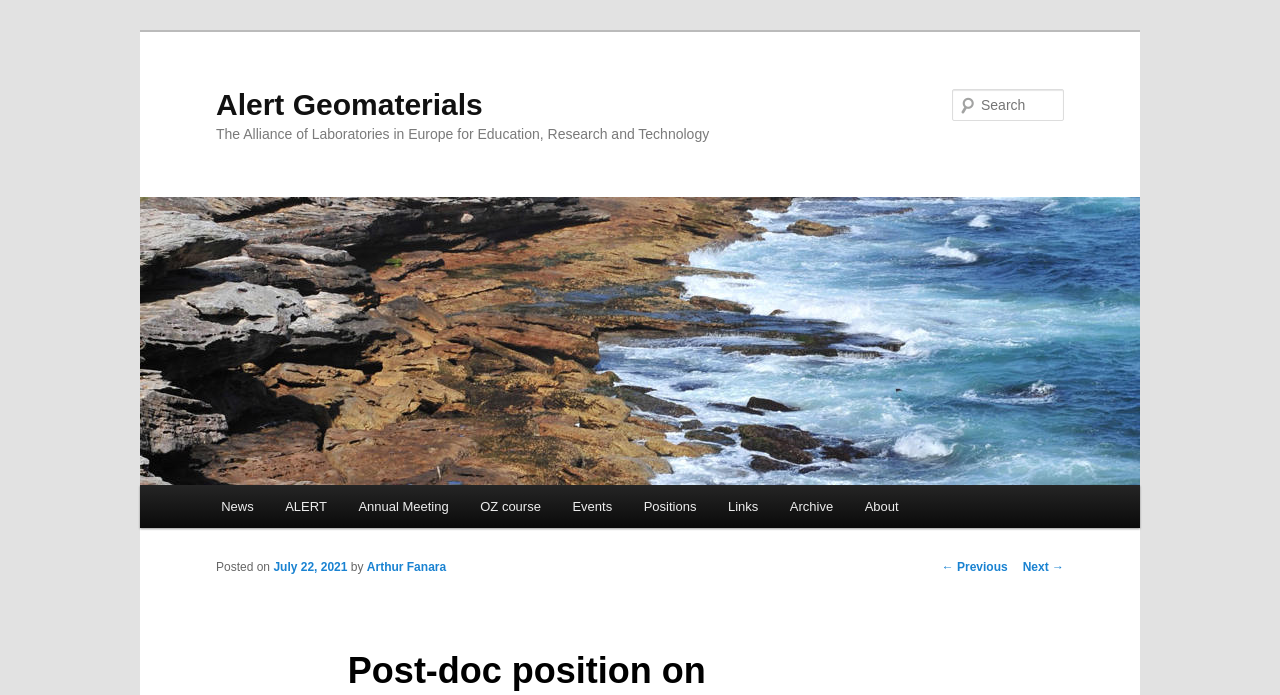Identify the bounding box coordinates of the section that should be clicked to achieve the task described: "Go to News page".

[0.16, 0.698, 0.211, 0.76]